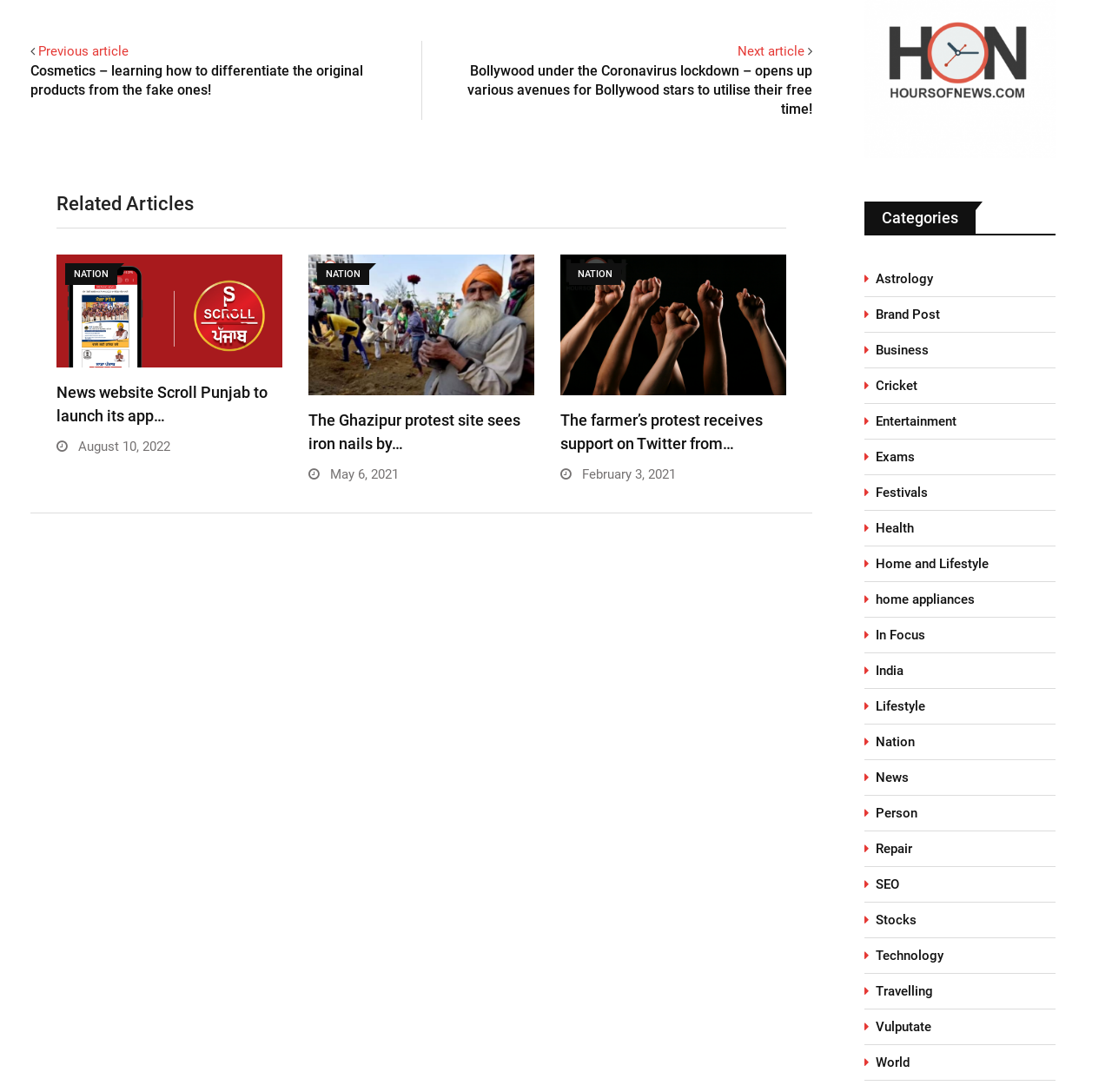Identify the bounding box coordinates of the clickable region required to complete the instruction: "Browse the 'Categories' section". The coordinates should be given as four float numbers within the range of 0 and 1, i.e., [left, top, right, bottom].

[0.777, 0.185, 0.877, 0.214]